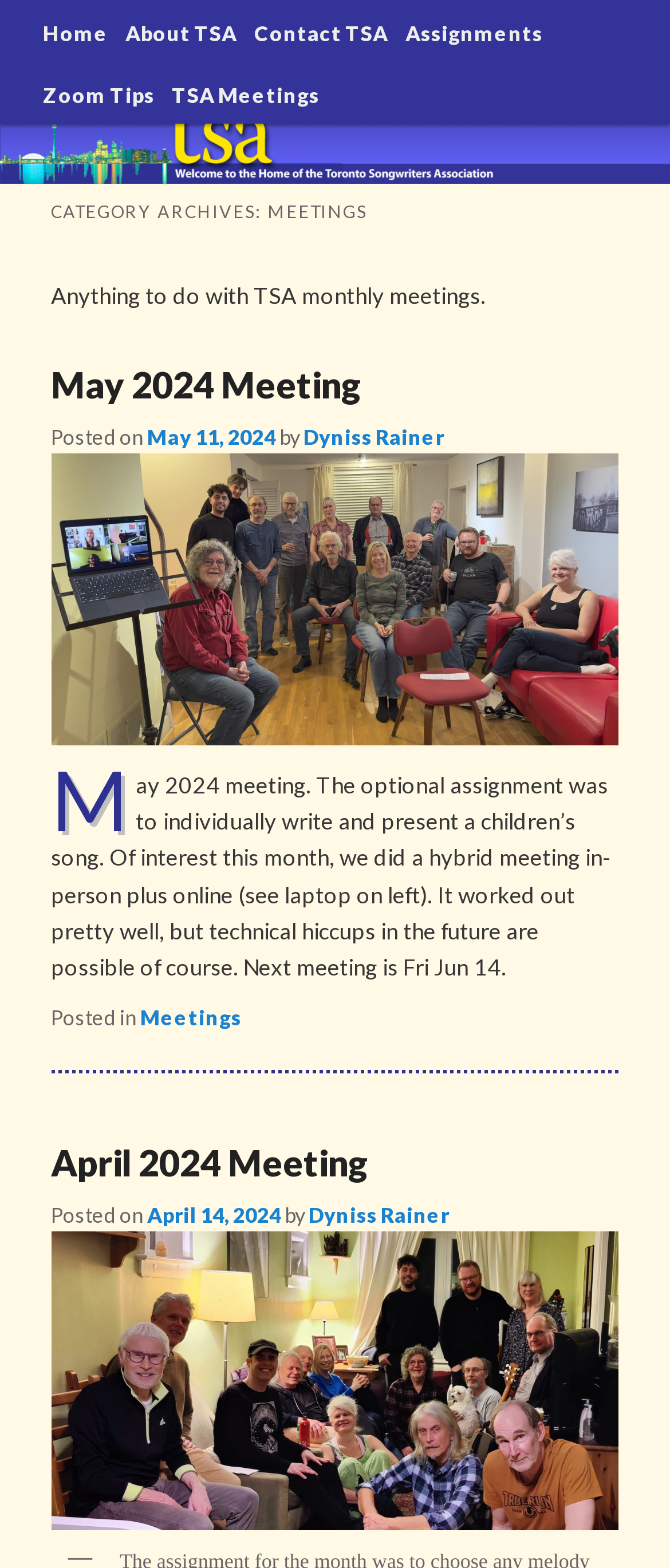What is the topic of the category archives?
Using the image, respond with a single word or phrase.

Meetings